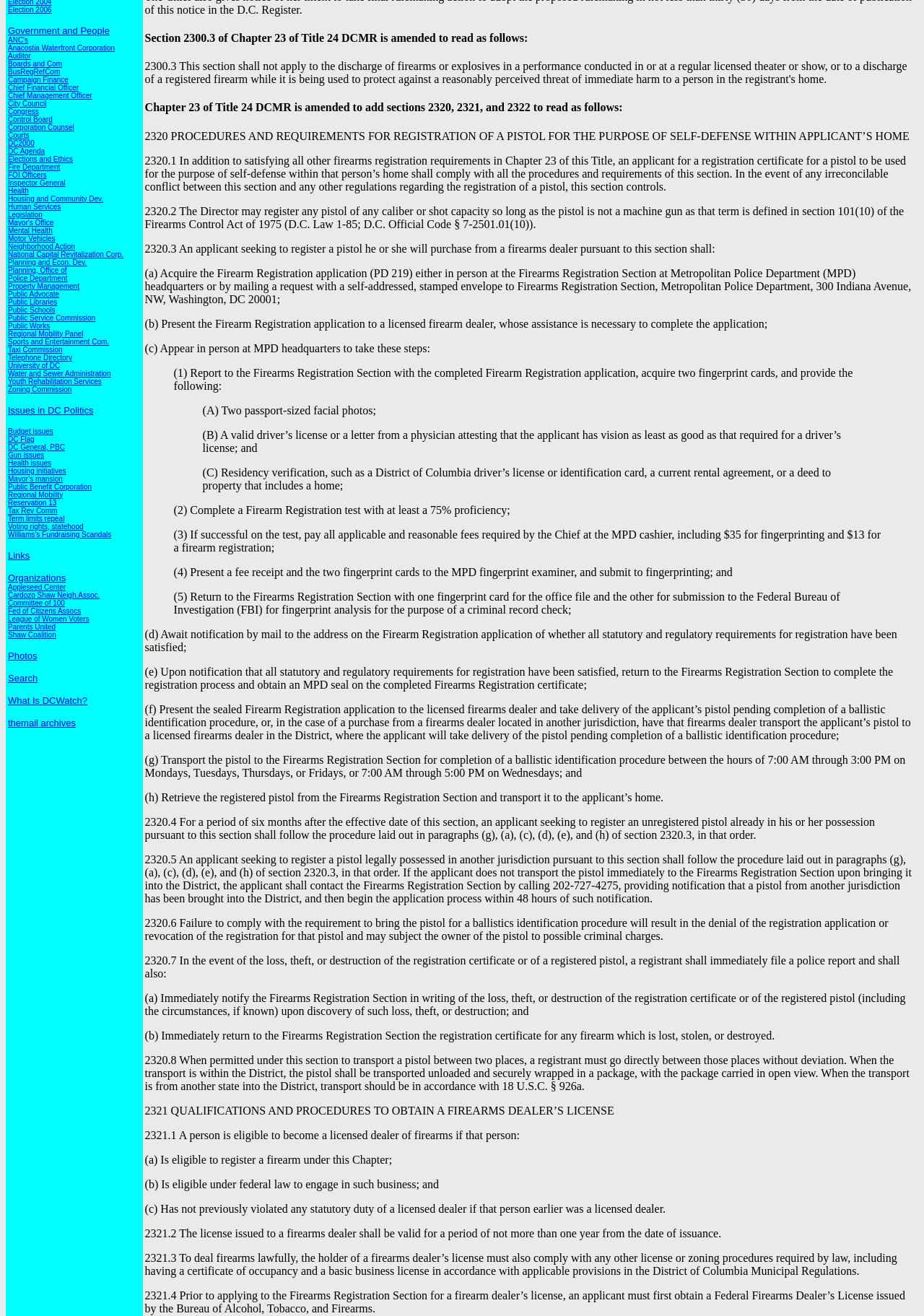Identify the bounding box for the UI element described as: "Shaw Coalition". Ensure the coordinates are four float numbers between 0 and 1, formatted as [left, top, right, bottom].

[0.009, 0.479, 0.061, 0.485]